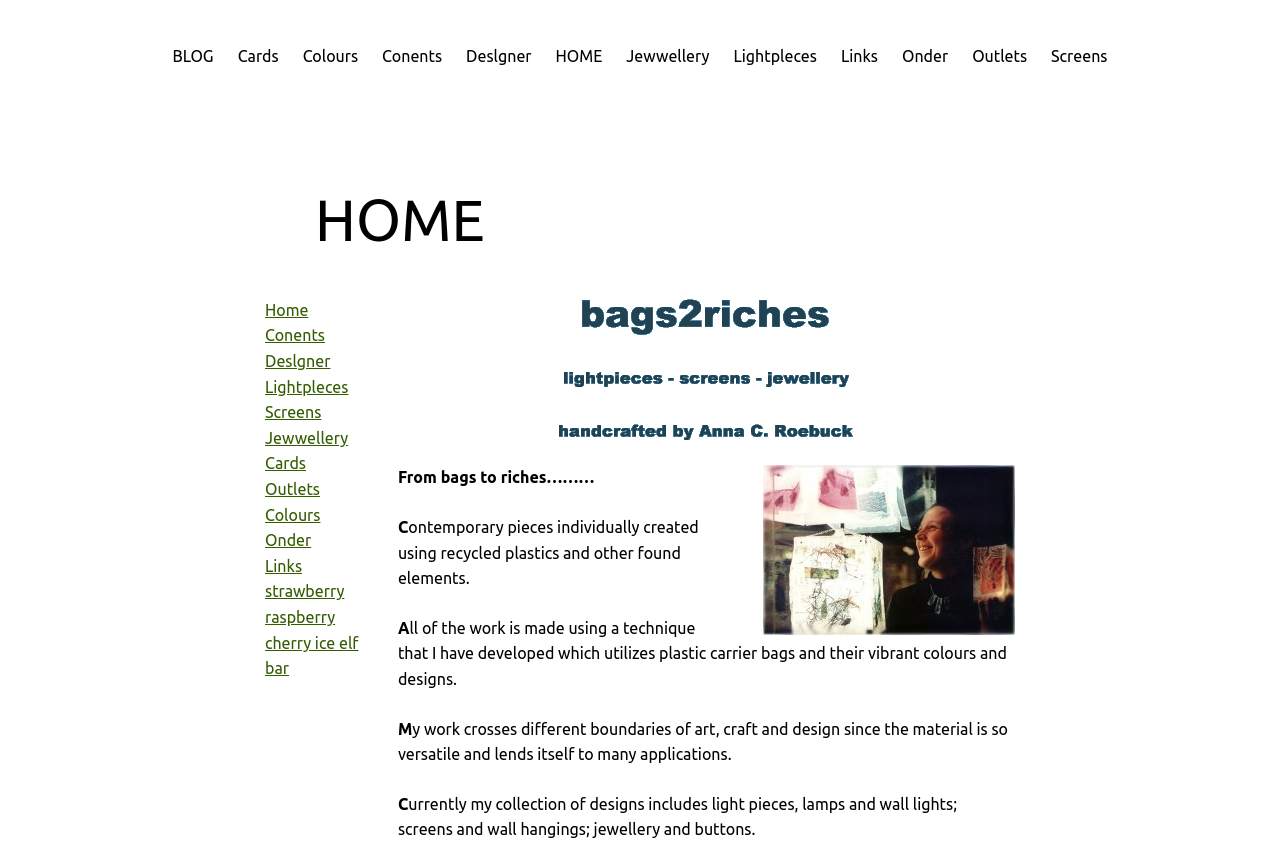Provide the bounding box coordinates of the area you need to click to execute the following instruction: "View the HOME page".

[0.434, 0.051, 0.471, 0.081]